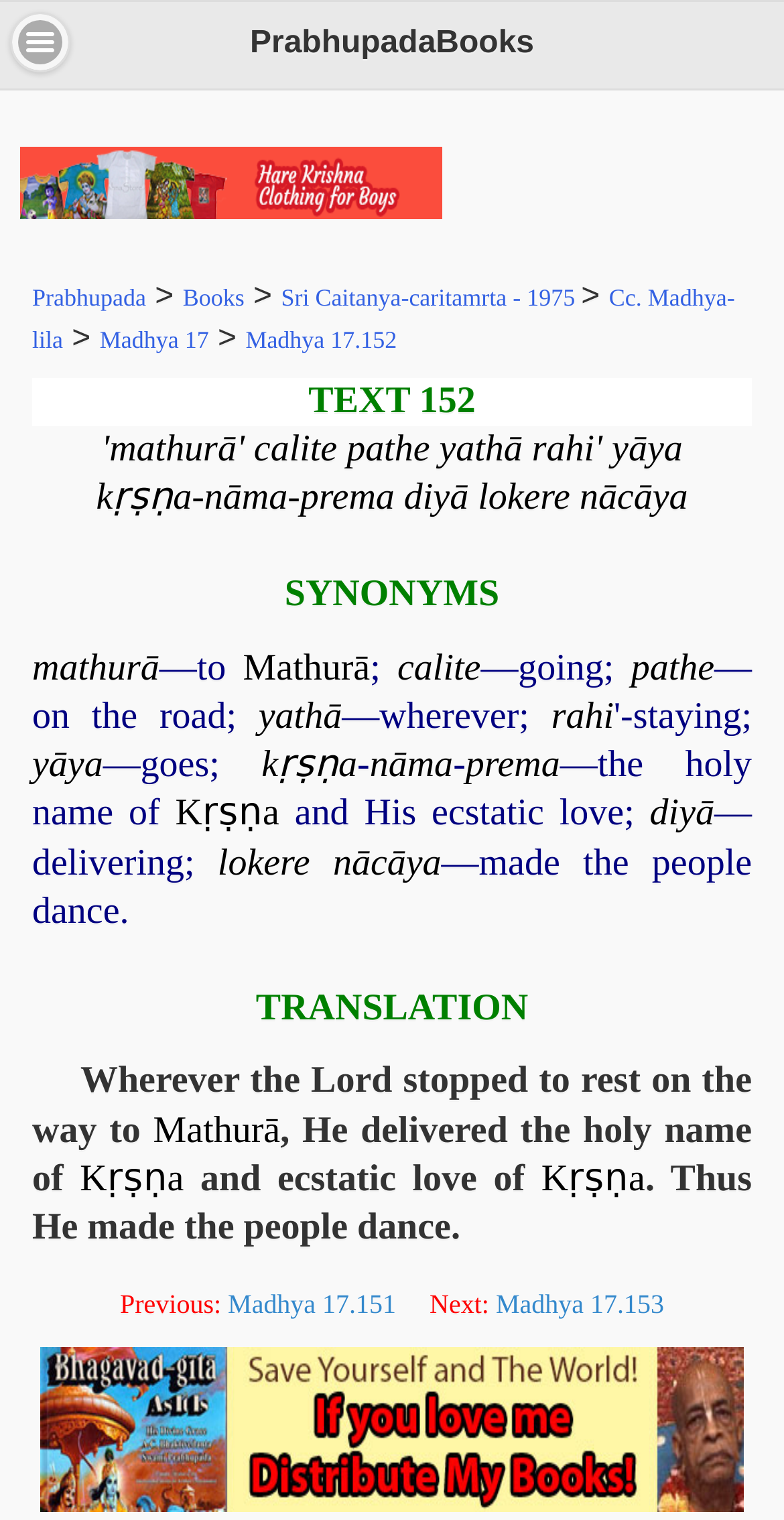Could you provide the bounding box coordinates for the portion of the screen to click to complete this instruction: "View 'Previous' chapter"?

[0.291, 0.847, 0.505, 0.867]